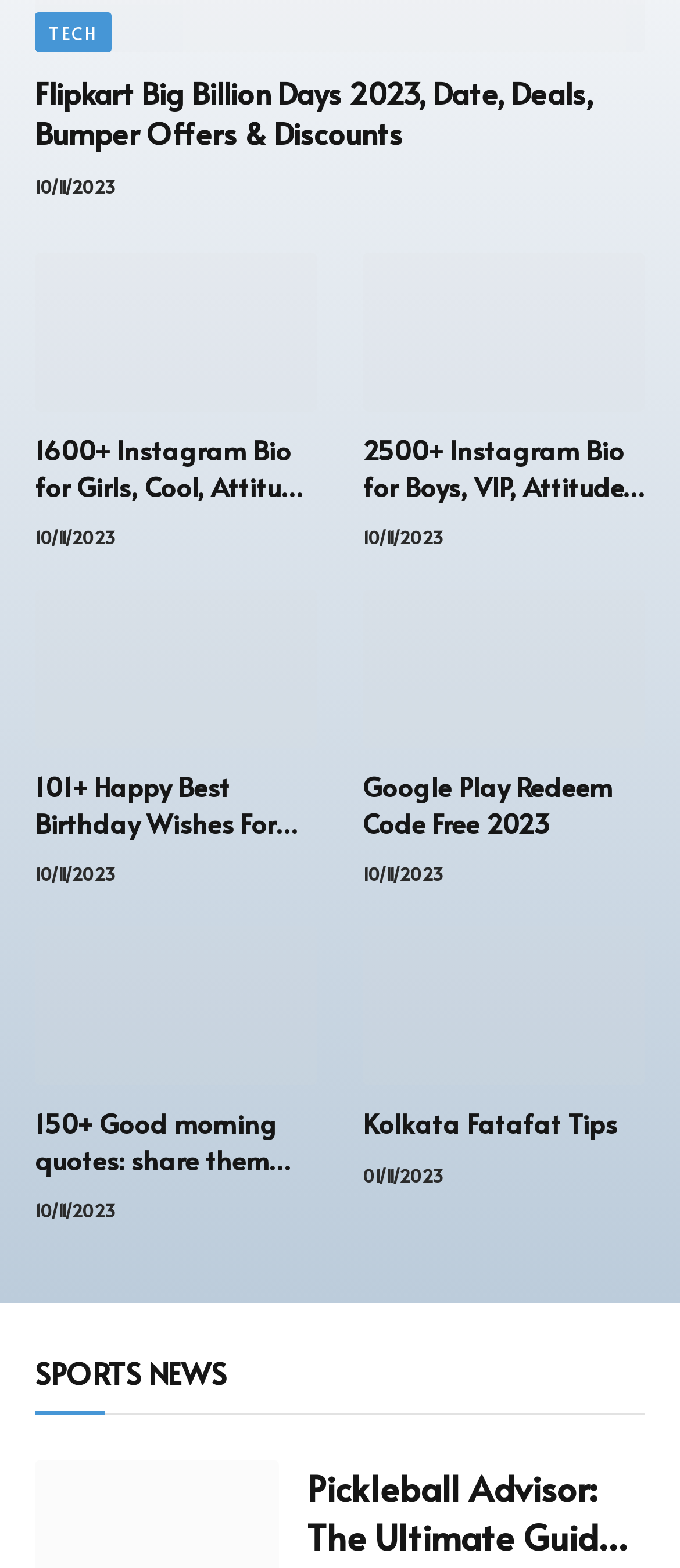Using the webpage screenshot and the element description Kolkata Fatafat Tips, determine the bounding box coordinates. Specify the coordinates in the format (top-left x, top-left y, bottom-right x, bottom-right y) with values ranging from 0 to 1.

[0.533, 0.704, 0.908, 0.728]